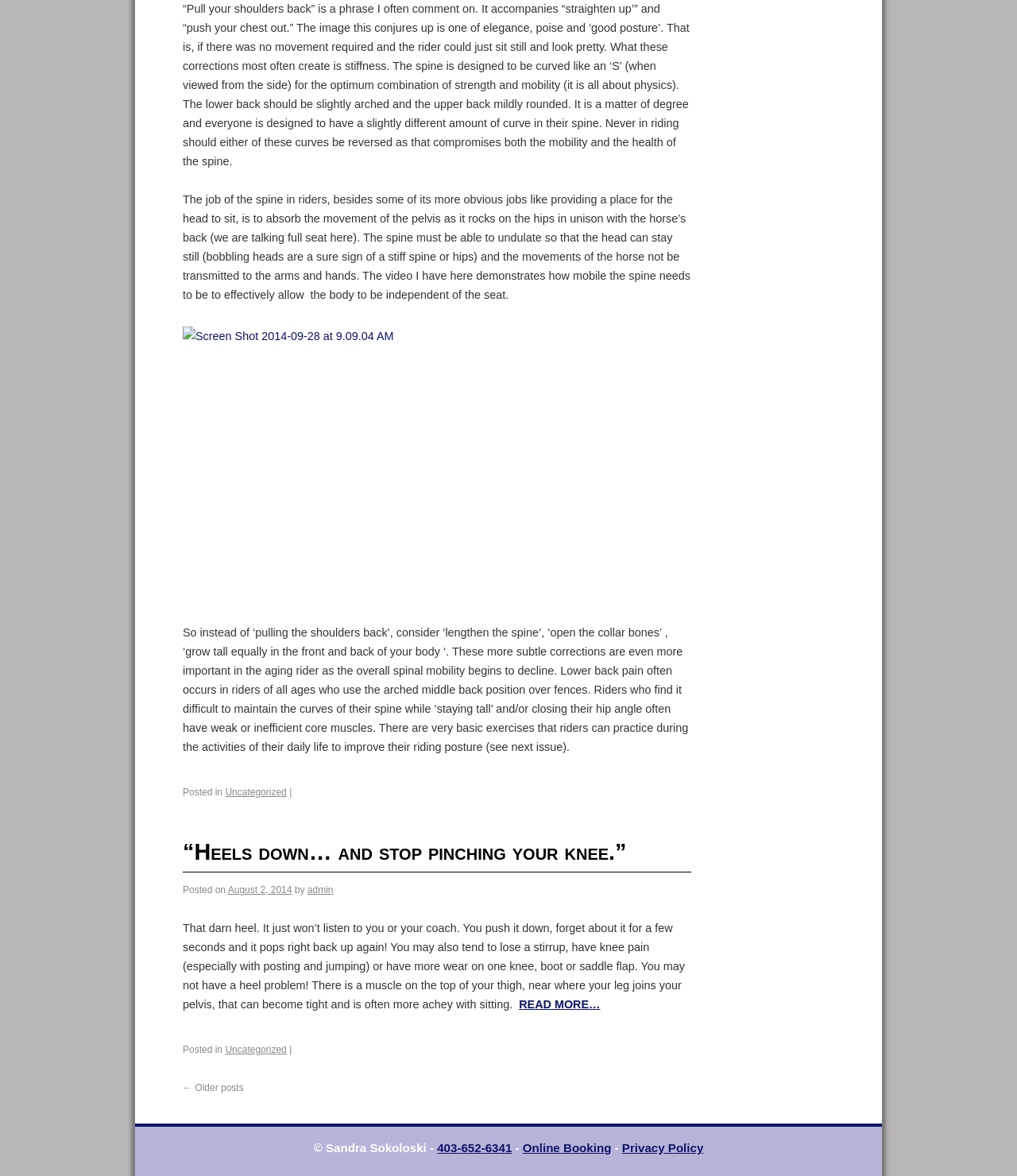Find the bounding box coordinates of the clickable element required to execute the following instruction: "View the 'Screen Shot 2014-09-28 at 9.09.04 AM' image". Provide the coordinates as four float numbers between 0 and 1, i.e., [left, top, right, bottom].

[0.18, 0.277, 0.68, 0.522]